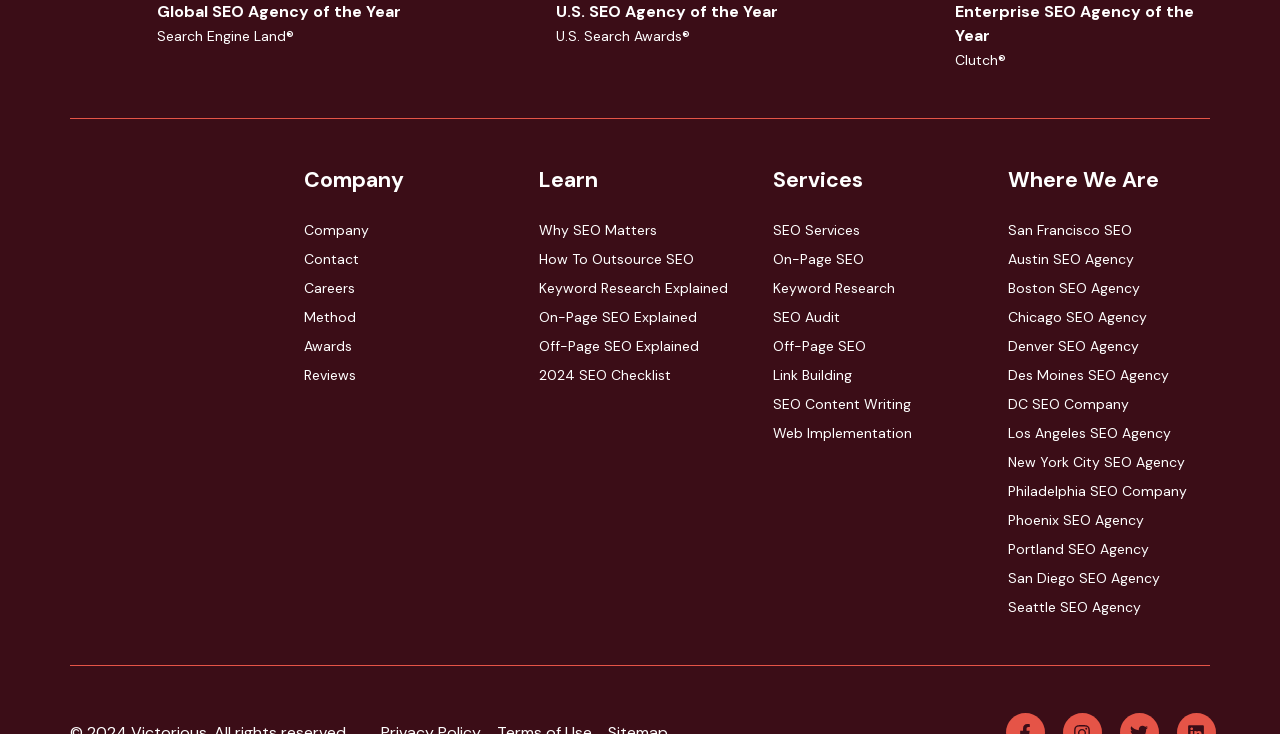Identify the bounding box for the UI element described as: "New York City SEO Agency". Ensure the coordinates are four float numbers between 0 and 1, formatted as [left, top, right, bottom].

[0.787, 0.616, 0.945, 0.644]